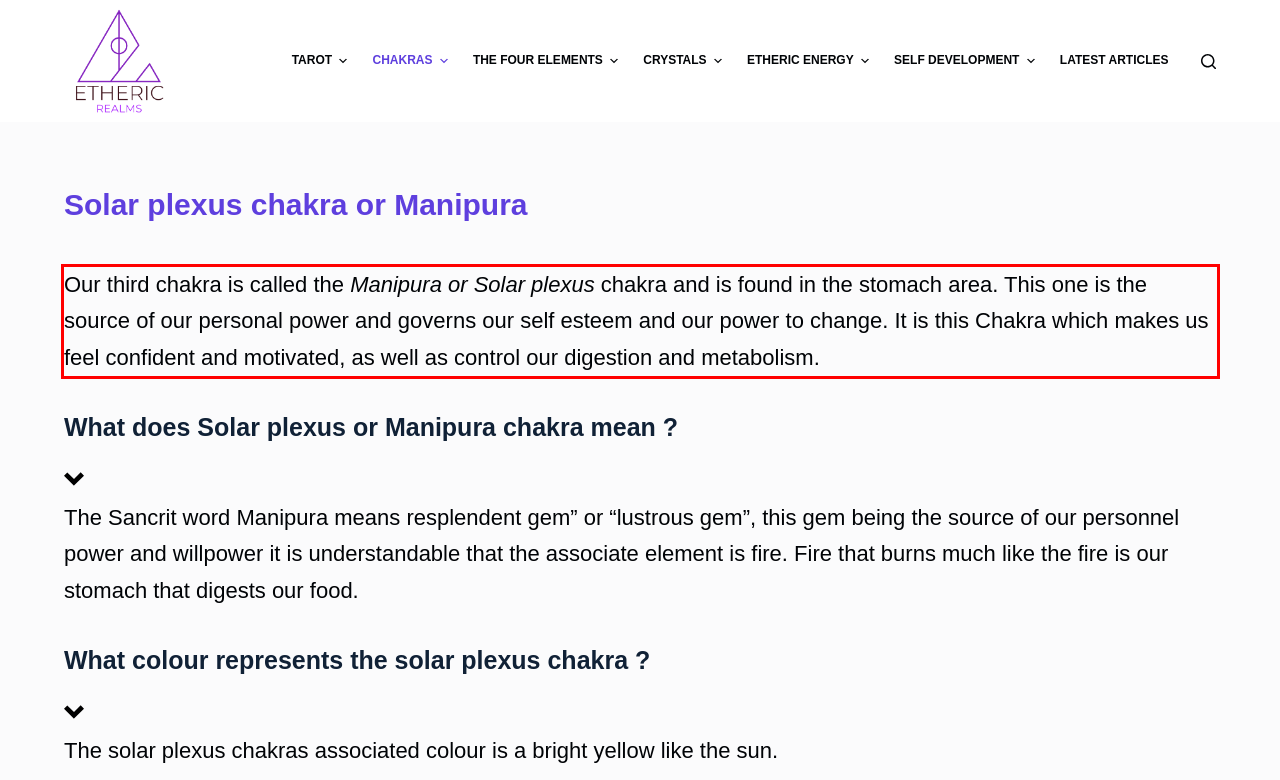Please extract the text content from the UI element enclosed by the red rectangle in the screenshot.

Our third chakra is called the Manipura or Solar plexus chakra and is found in the stomach area. This one is the source of our personal power and governs our self esteem and our power to change. It is this Chakra which makes us feel confident and motivated, as well as control our digestion and metabolism.